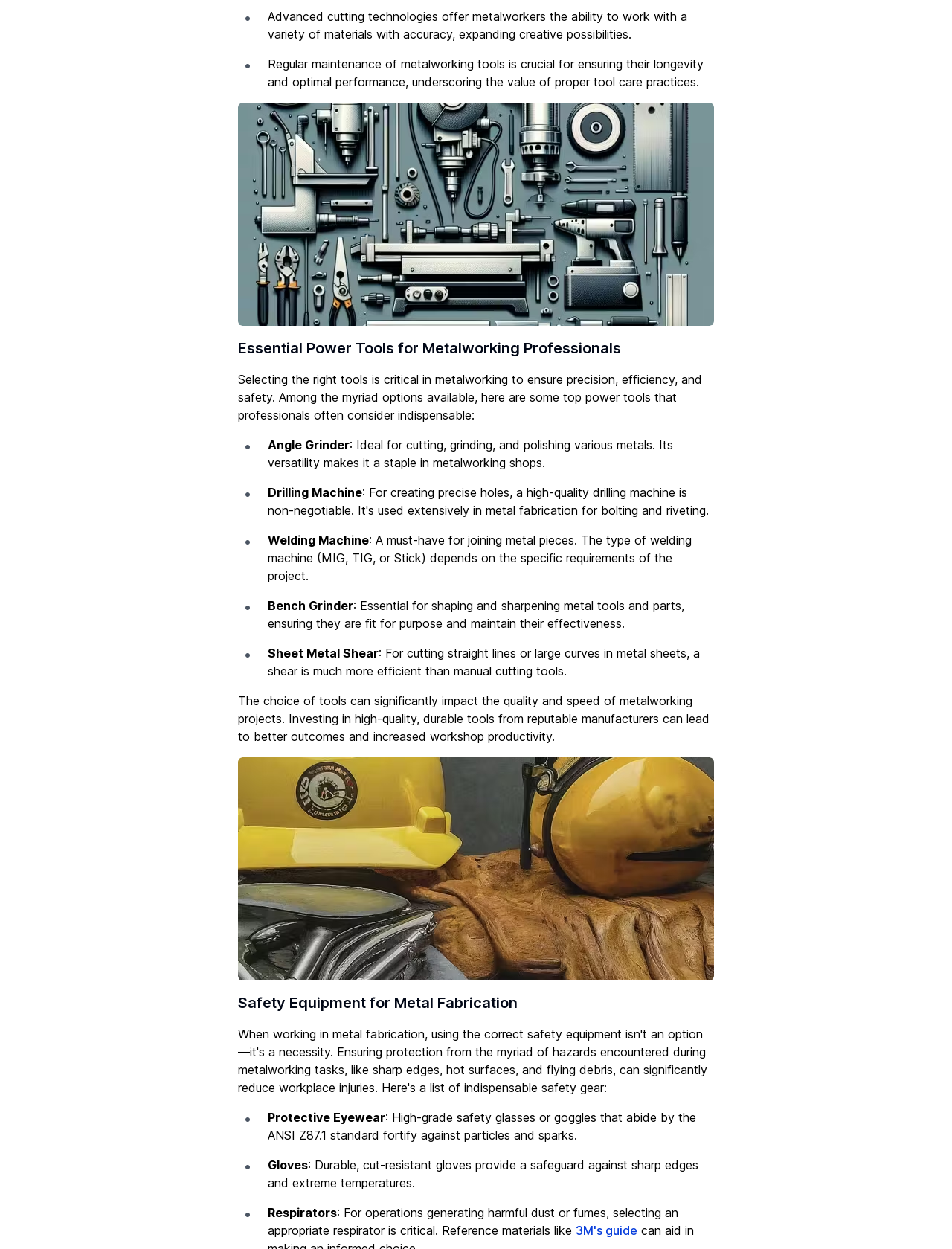Please give a concise answer to this question using a single word or phrase: 
What is the purpose of a bench grinder?

Shaping and sharpening metal tools